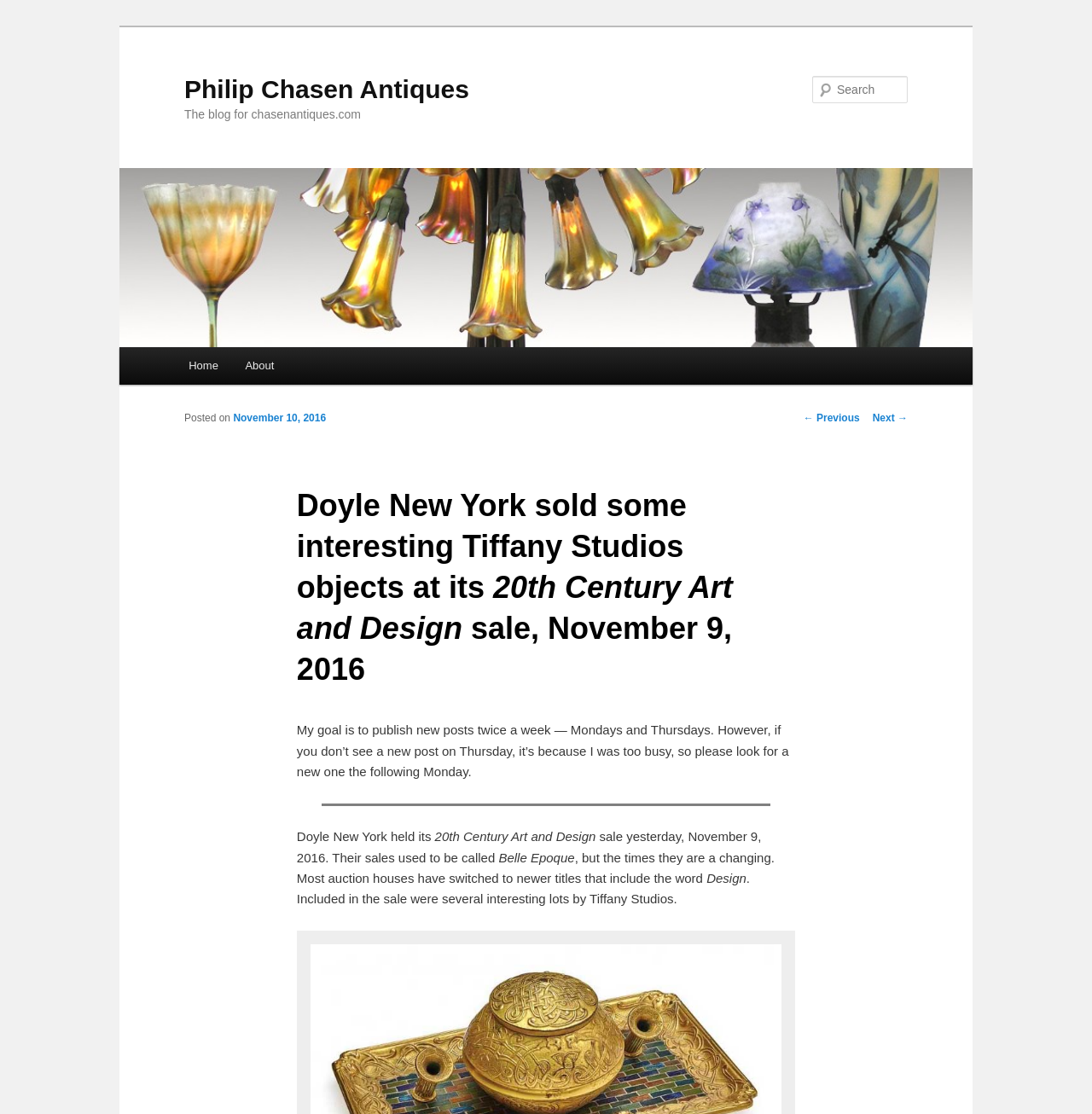What is the date of the blog post?
Please elaborate on the answer to the question with detailed information.

I found the answer by looking at the link element with the text 'November 10, 2016' which is a child of the header element. This suggests that it is the date of the blog post.